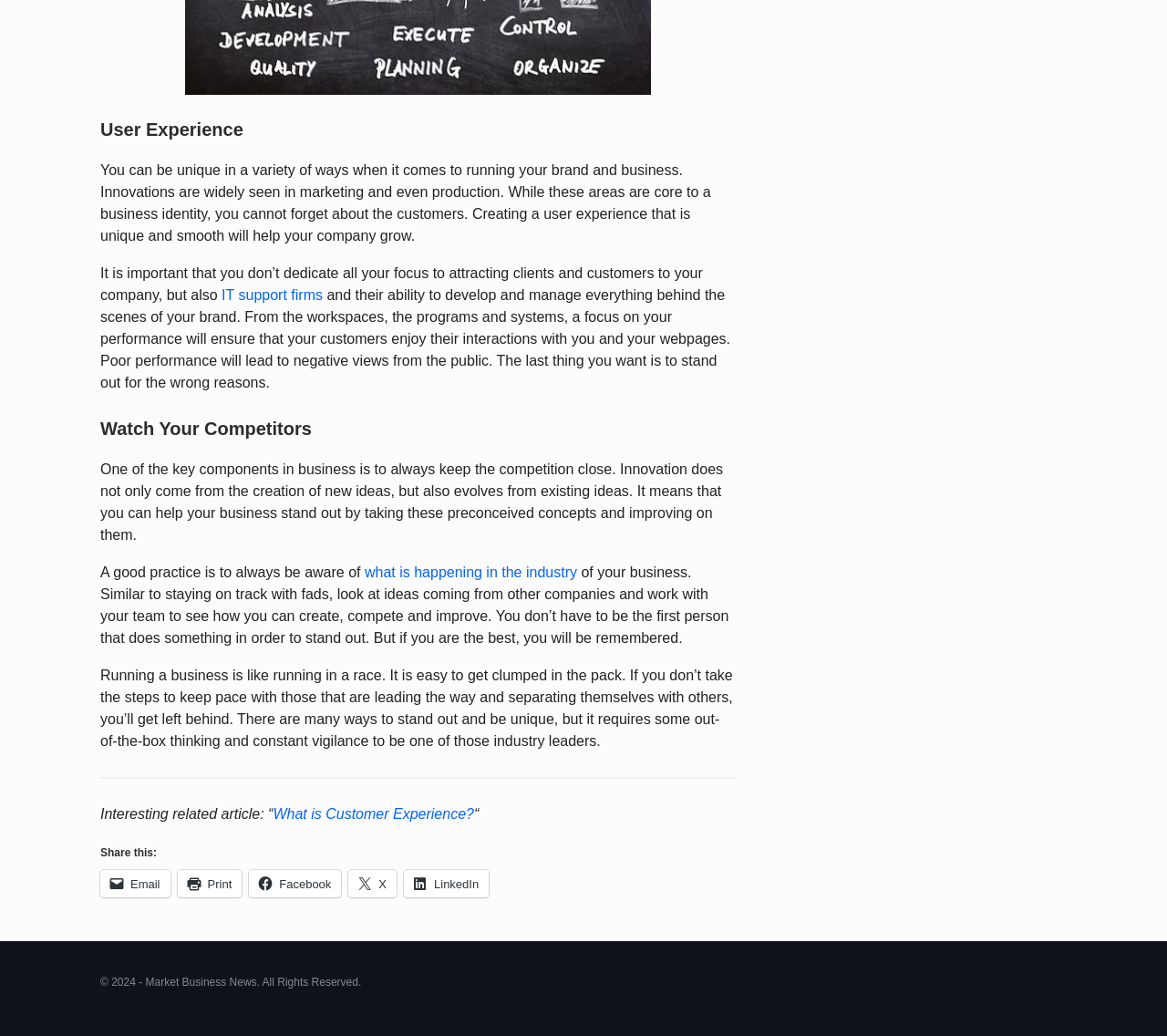Extract the bounding box coordinates for the UI element described by the text: "IT support firms". The coordinates should be in the form of [left, top, right, bottom] with values between 0 and 1.

[0.19, 0.277, 0.277, 0.292]